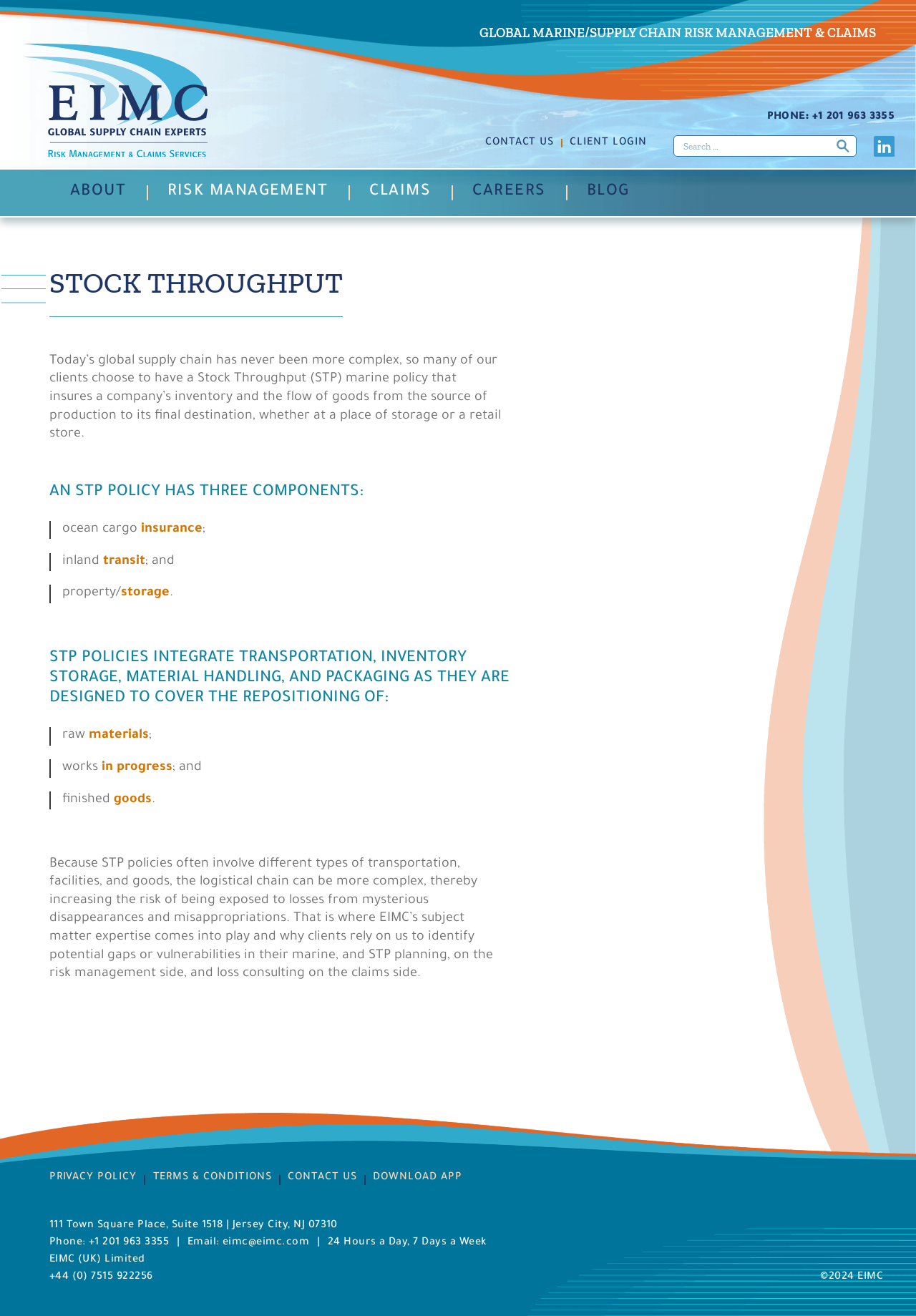Please specify the bounding box coordinates of the element that should be clicked to execute the given instruction: 'View the 'RISK MANAGEMENT' page'. Ensure the coordinates are four float numbers between 0 and 1, expressed as [left, top, right, bottom].

[0.182, 0.137, 0.358, 0.155]